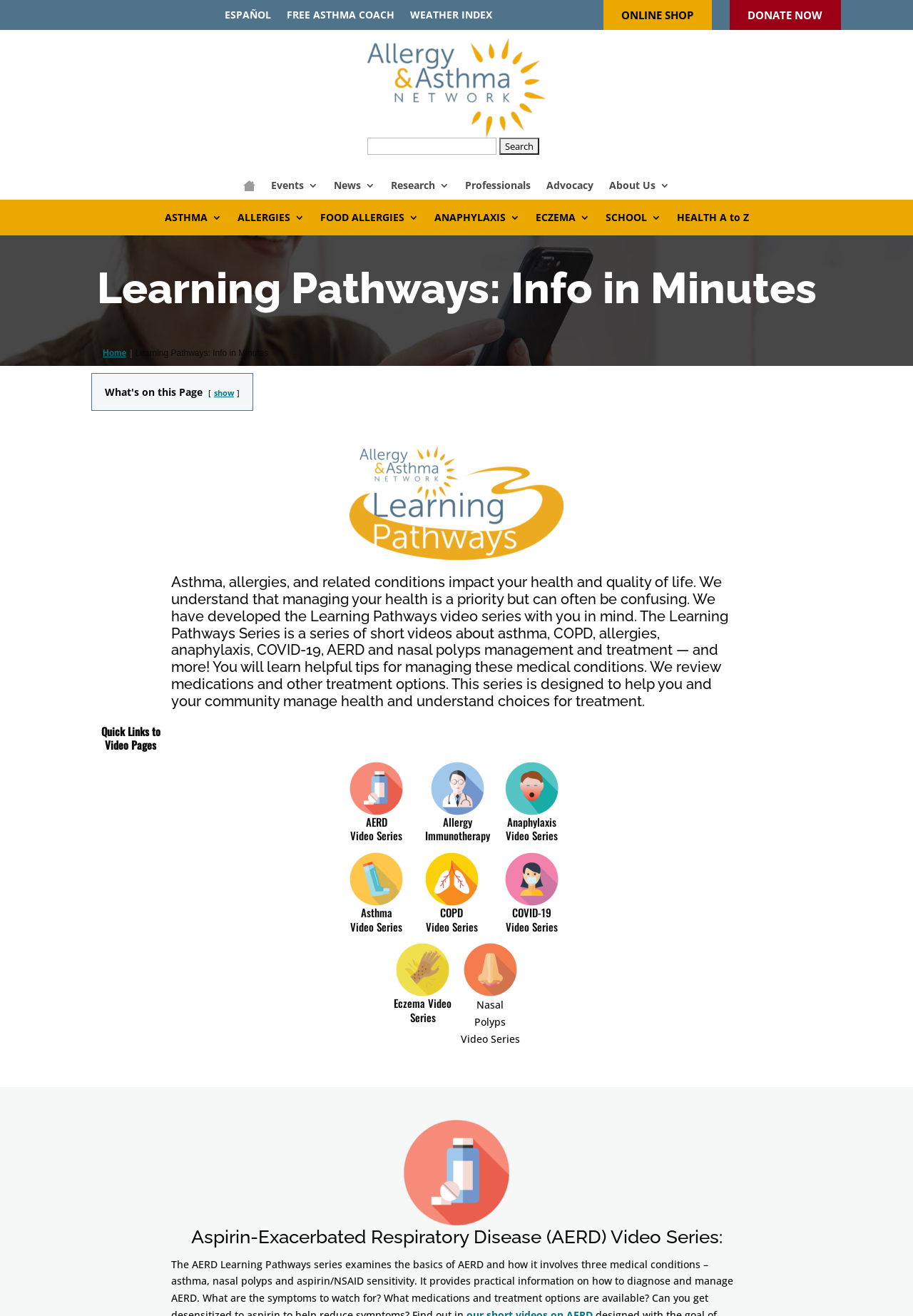Specify the bounding box coordinates of the area to click in order to follow the given instruction: "Explore the online shop."

[0.661, 0.0, 0.779, 0.023]